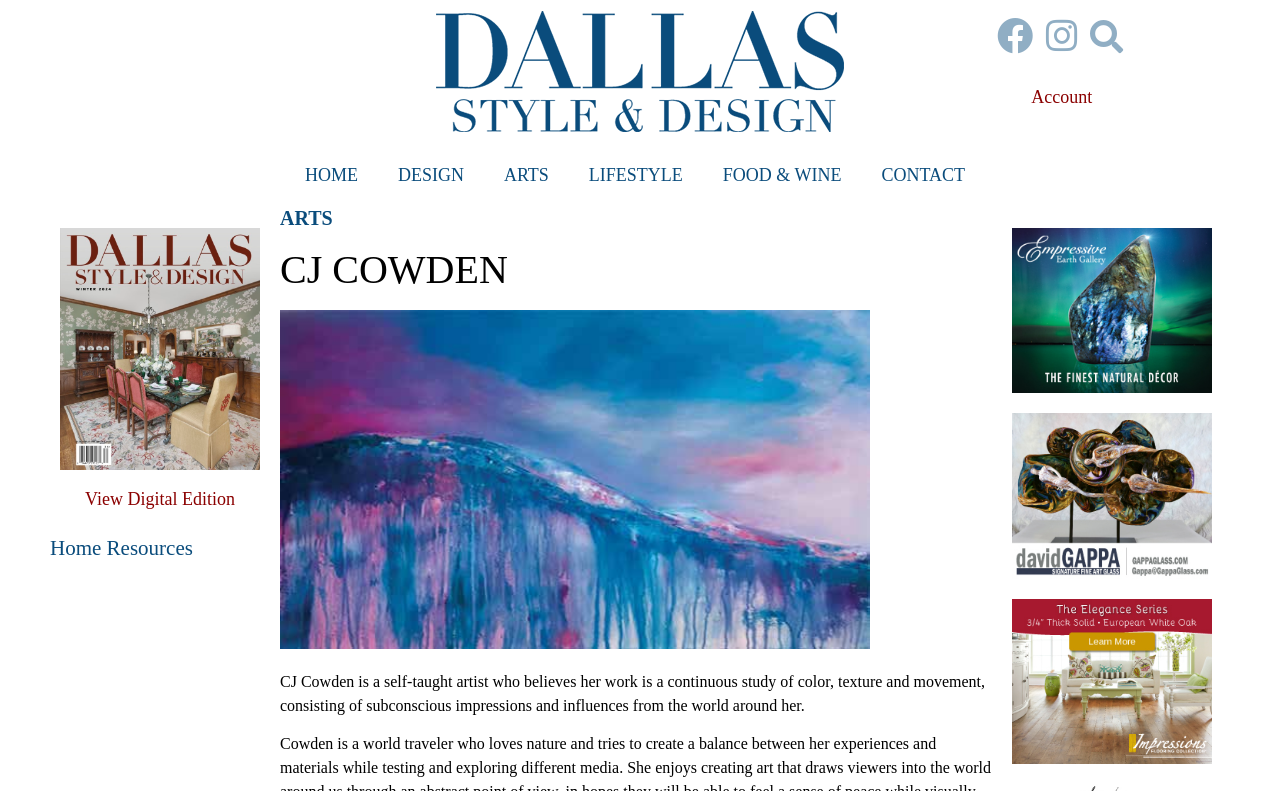Give a concise answer using only one word or phrase for this question:
How many articles are there?

3